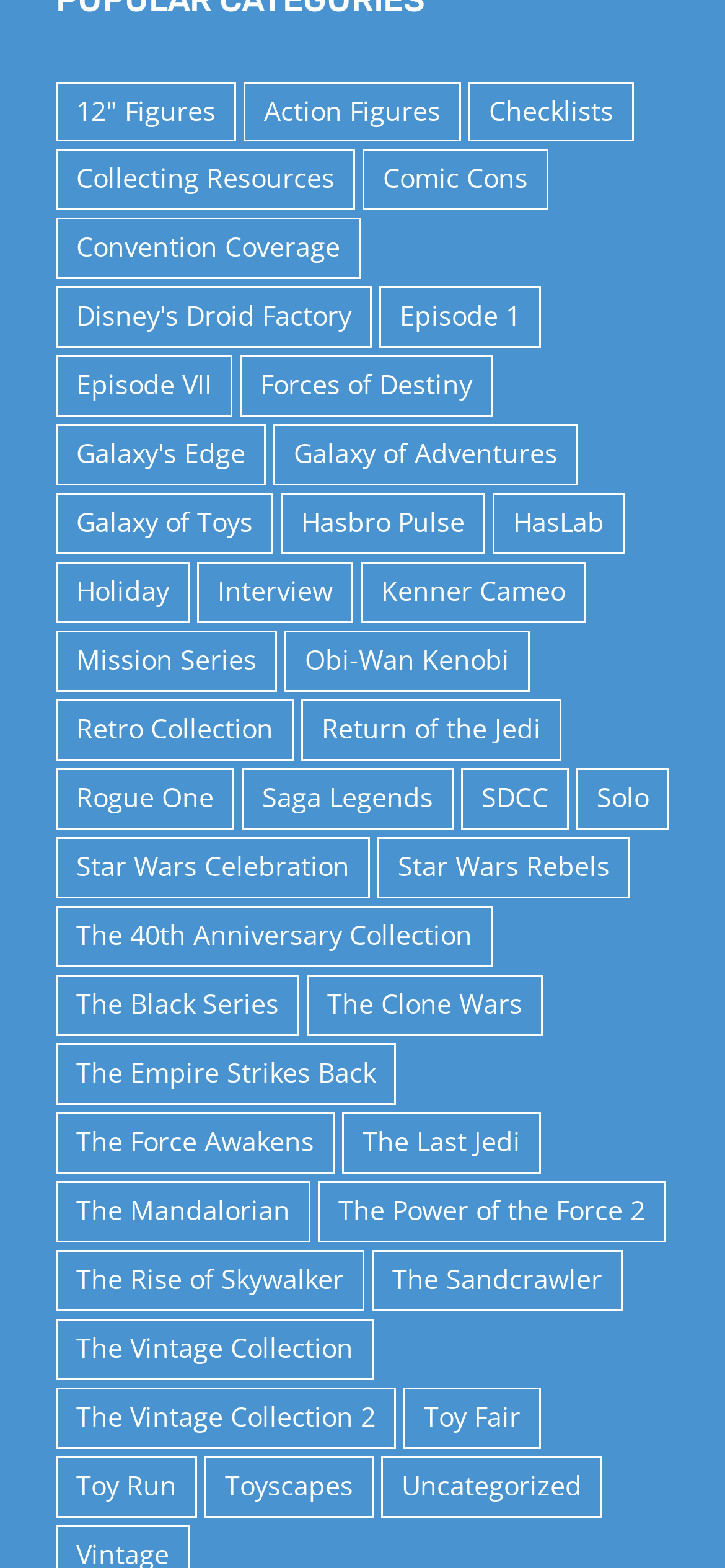Please locate the bounding box coordinates for the element that should be clicked to achieve the following instruction: "Check out Collecting Resources". Ensure the coordinates are given as four float numbers between 0 and 1, i.e., [left, top, right, bottom].

[0.077, 0.095, 0.49, 0.135]